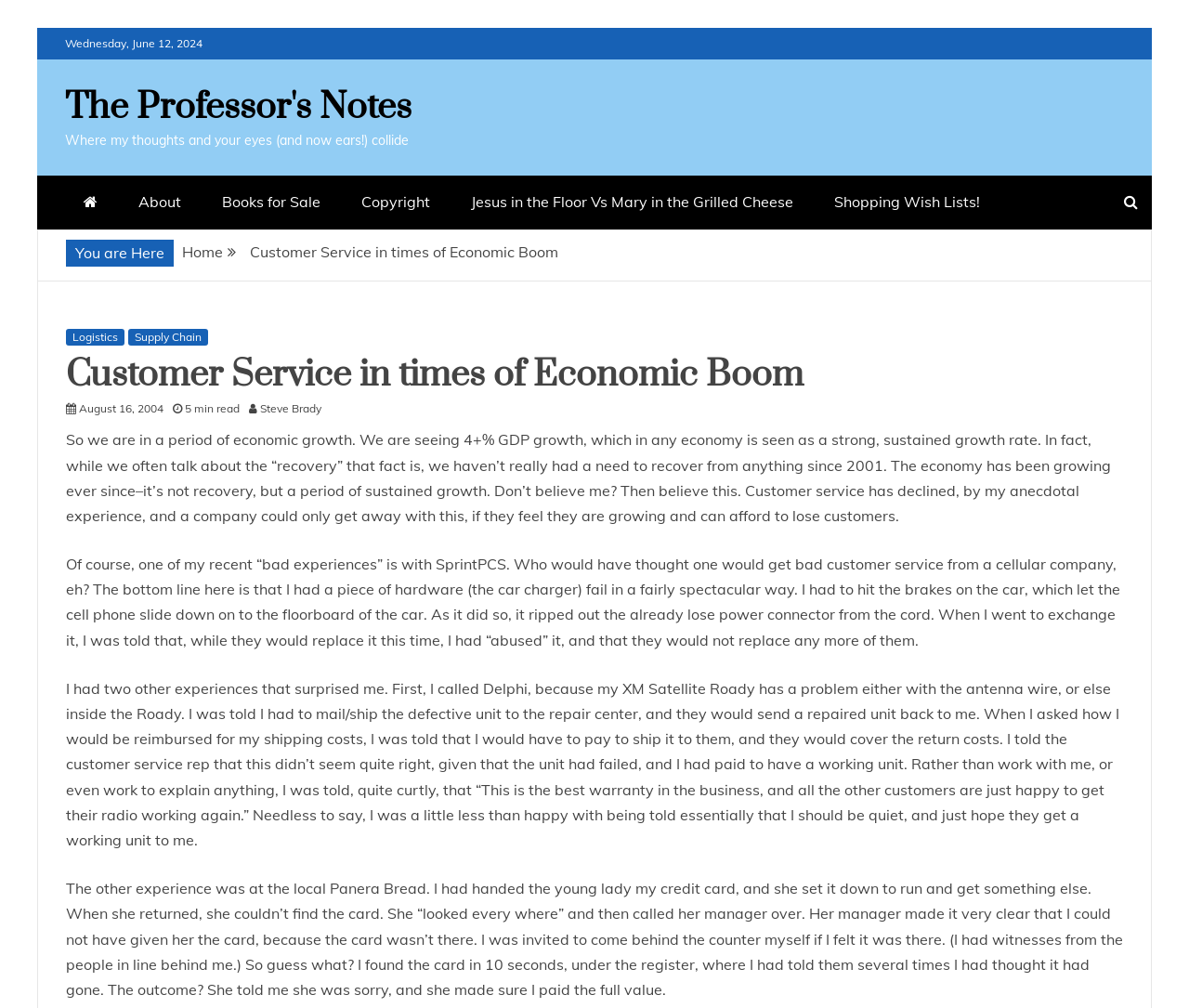Locate the bounding box coordinates of the clickable region to complete the following instruction: "Click 'Books for Sale'."

[0.171, 0.175, 0.285, 0.227]